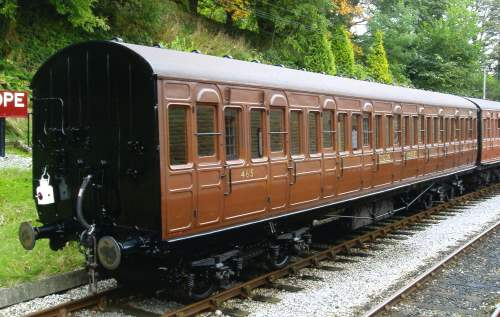Provide a comprehensive description of the image.

The image showcases a vintage railway carriage, specifically a wooden passenger car, with a rich, dark brown exterior and distinct black detailing. The carriage features multiple windows along its side, offering a glimpse into its spacious interior, ideal for accommodating travelers of the era. The number "445" is prominently displayed on the side, adding a touch of authenticity to its historical significance. Set against a lush backdrop of greenery, the carriage stands on a well-maintained railway track, emphasizing its preservation. This image captures the charm and legacy of railway travel, reminiscent of a bygone era in transportation history.